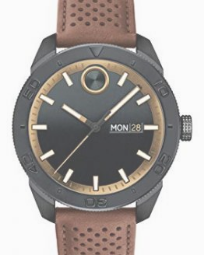Provide a thorough description of the contents of the image.

The image showcases the Movado Connect 2.0 Unisex Smartwatch, featuring a modern design with a black ion-plated stainless steel case and a practical black leather strap. The watch face is sophisticated, displaying a sleek dark dial with contrasting hour markers and a unique day/date feature visible at the 3 o'clock position. Its sporty yet elegant aesthetic makes it suitable for a variety of occasions, whether casual or formal. This smartwatch combines cutting-edge technology with a timeless appearance, ensuring both functionality and style for the wearer.